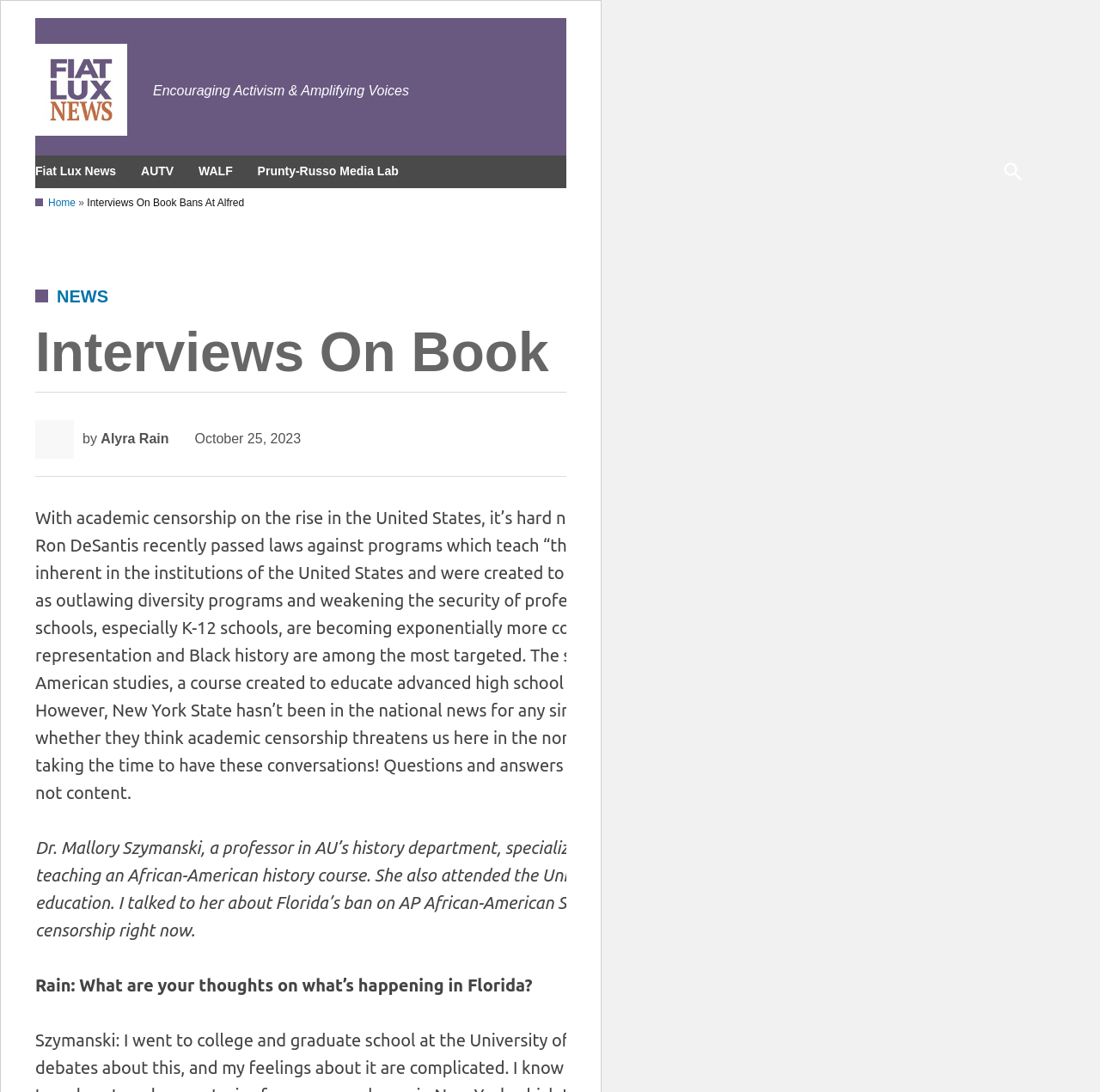Determine the bounding box coordinates of the region I should click to achieve the following instruction: "Open Search". Ensure the bounding box coordinates are four float numbers between 0 and 1, i.e., [left, top, right, bottom].

[0.91, 0.142, 0.932, 0.172]